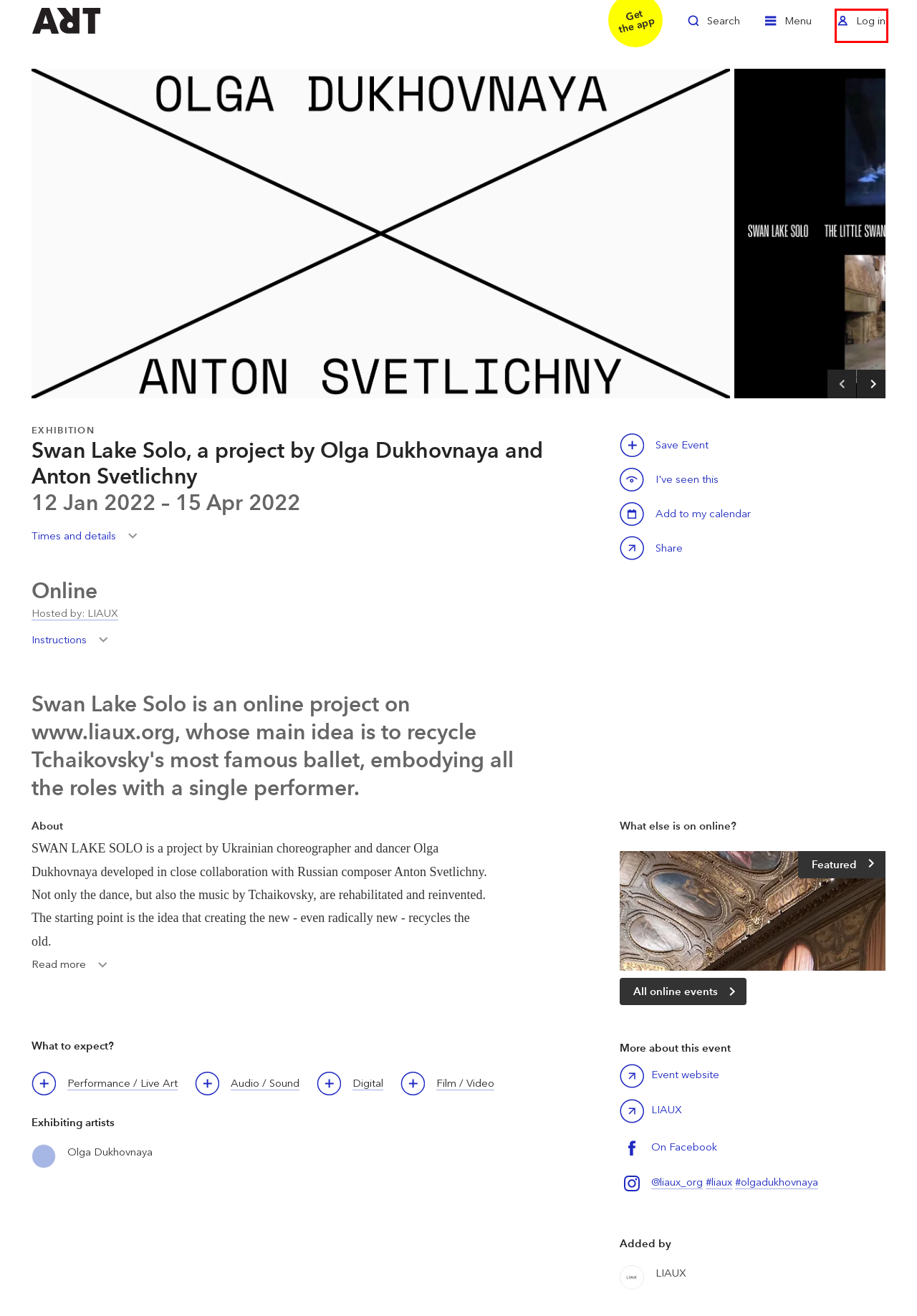Please examine the screenshot provided, which contains a red bounding box around a UI element. Select the webpage description that most accurately describes the new page displayed after clicking the highlighted element. Here are the candidates:
A. Partnerships
B. Places on ArtRabbit
C. Advertise
D. LIAUX
E. For Artists
F. Showcase your organisation to art enthusiasts all over the world
G. Cookie Policy
H. Login

H